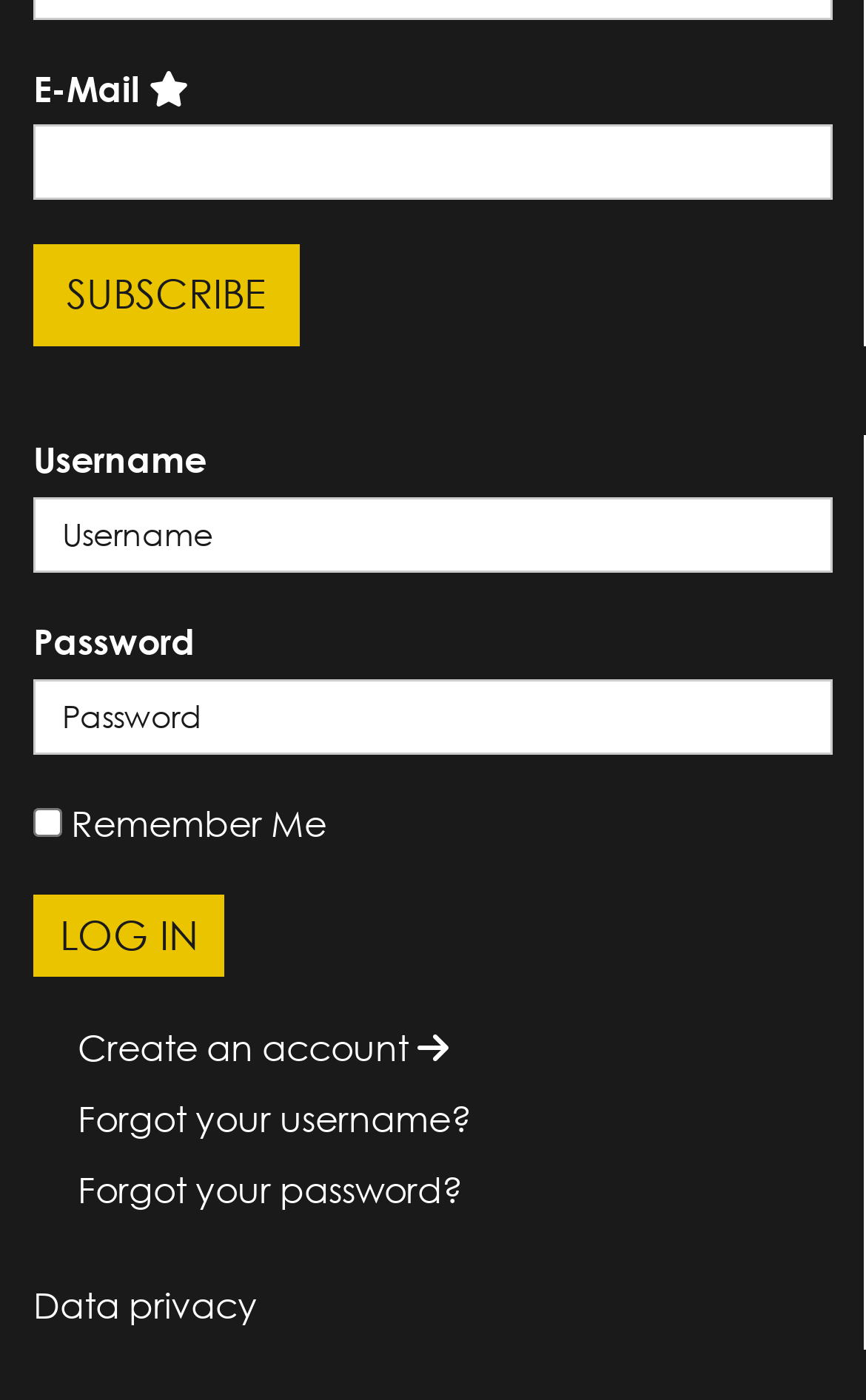Show the bounding box coordinates of the region that should be clicked to follow the instruction: "View data privacy."

[0.038, 0.917, 0.297, 0.949]